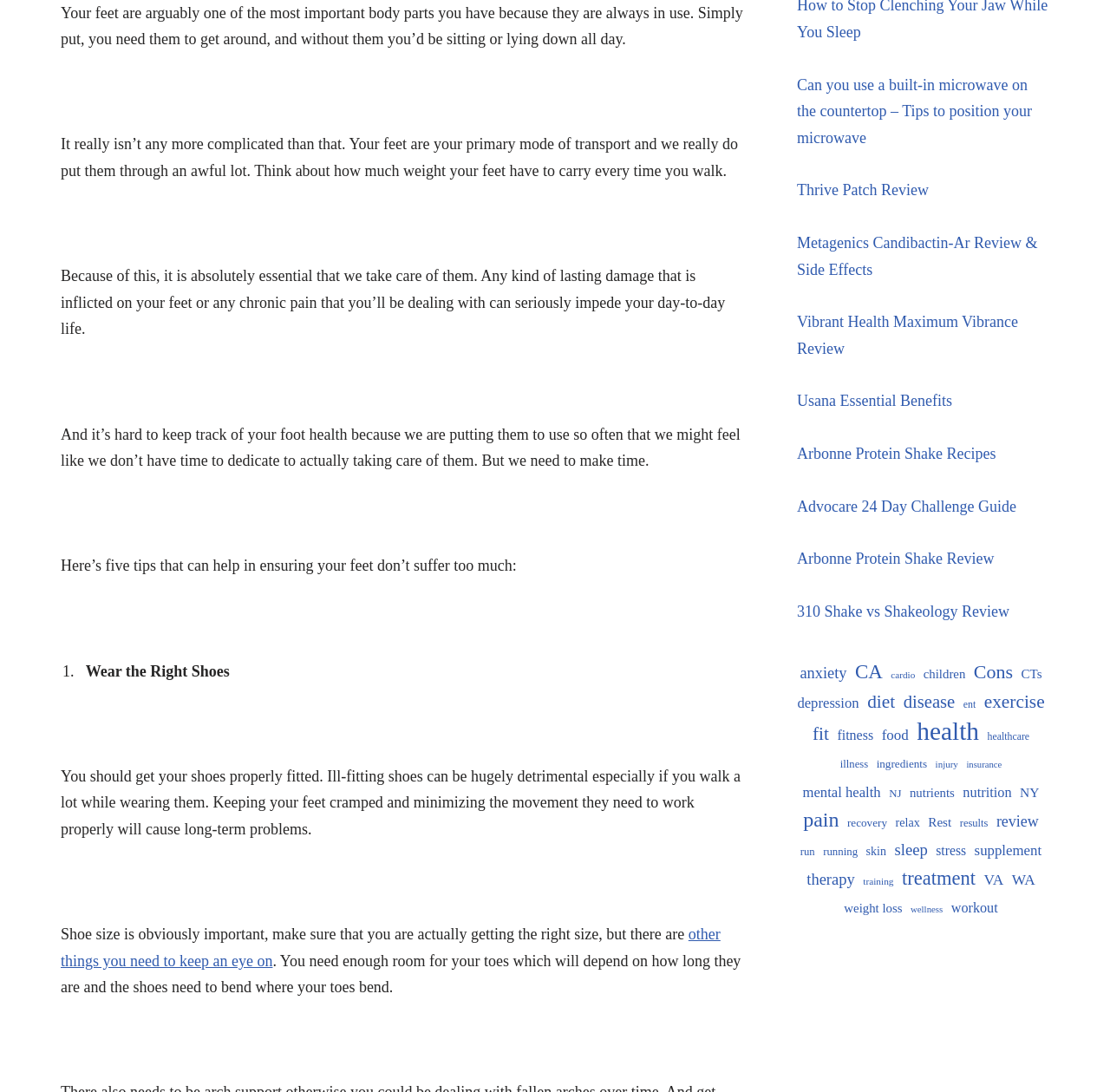Where are the links to other health-related topics located on this webpage?
Refer to the image and offer an in-depth and detailed answer to the question.

The webpage has a section at the bottom with a list of links to other health-related topics, such as anxiety, cardio, children, and more.